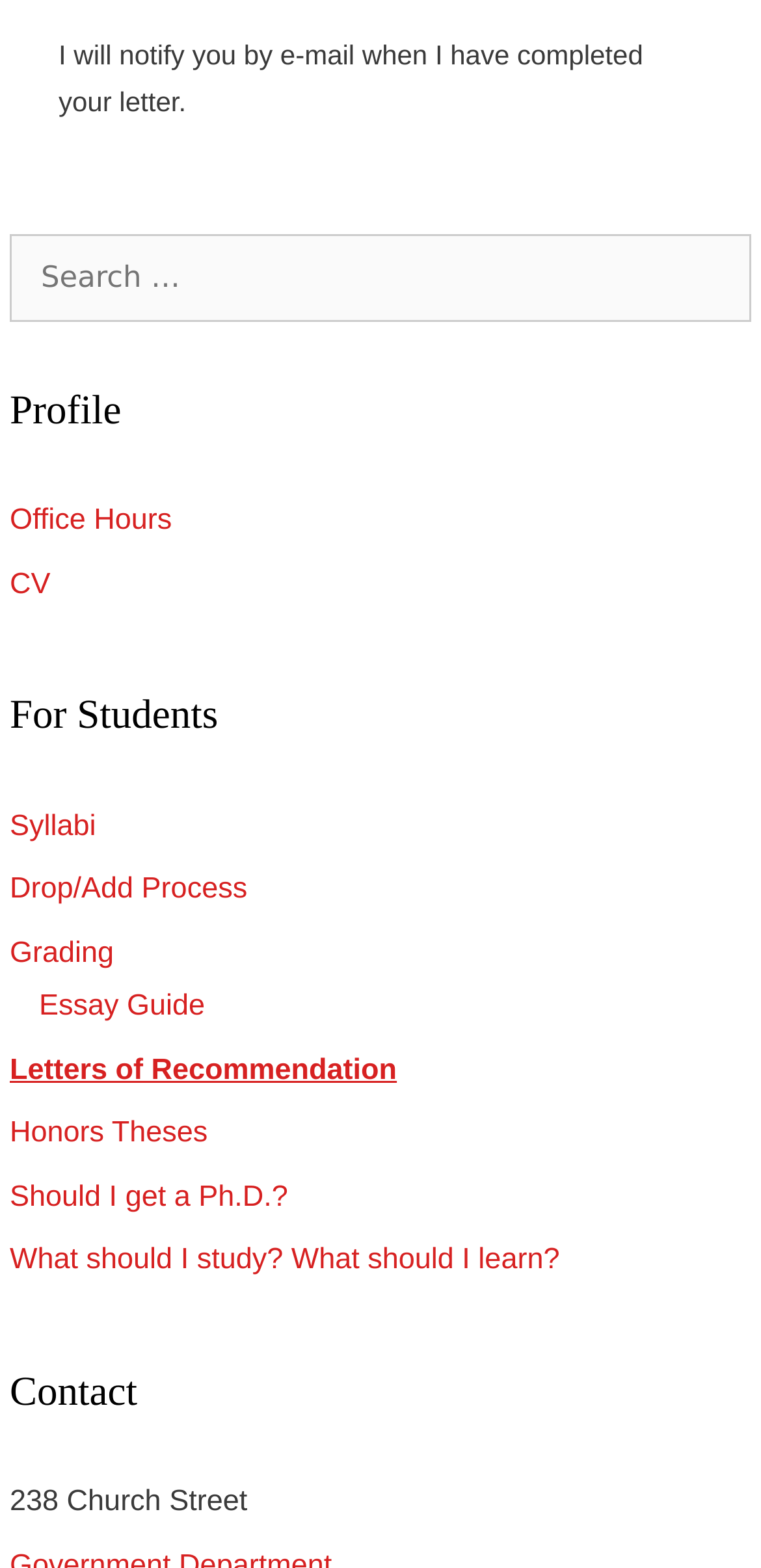Please answer the following question using a single word or phrase: 
How many links are there under 'For Students'?

7